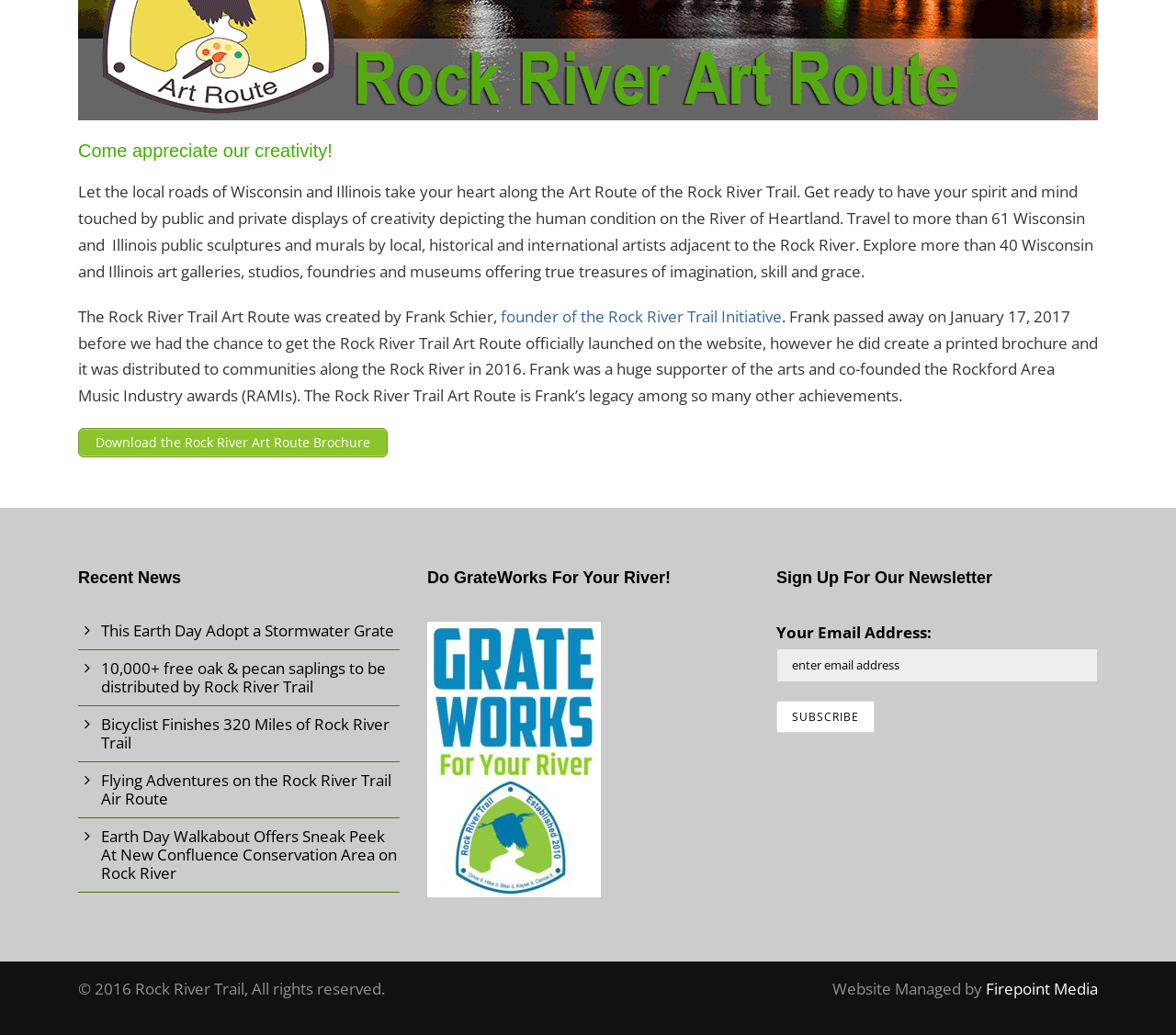Identify the bounding box for the element characterized by the following description: "value="Subscribe"".

[0.66, 0.677, 0.744, 0.708]